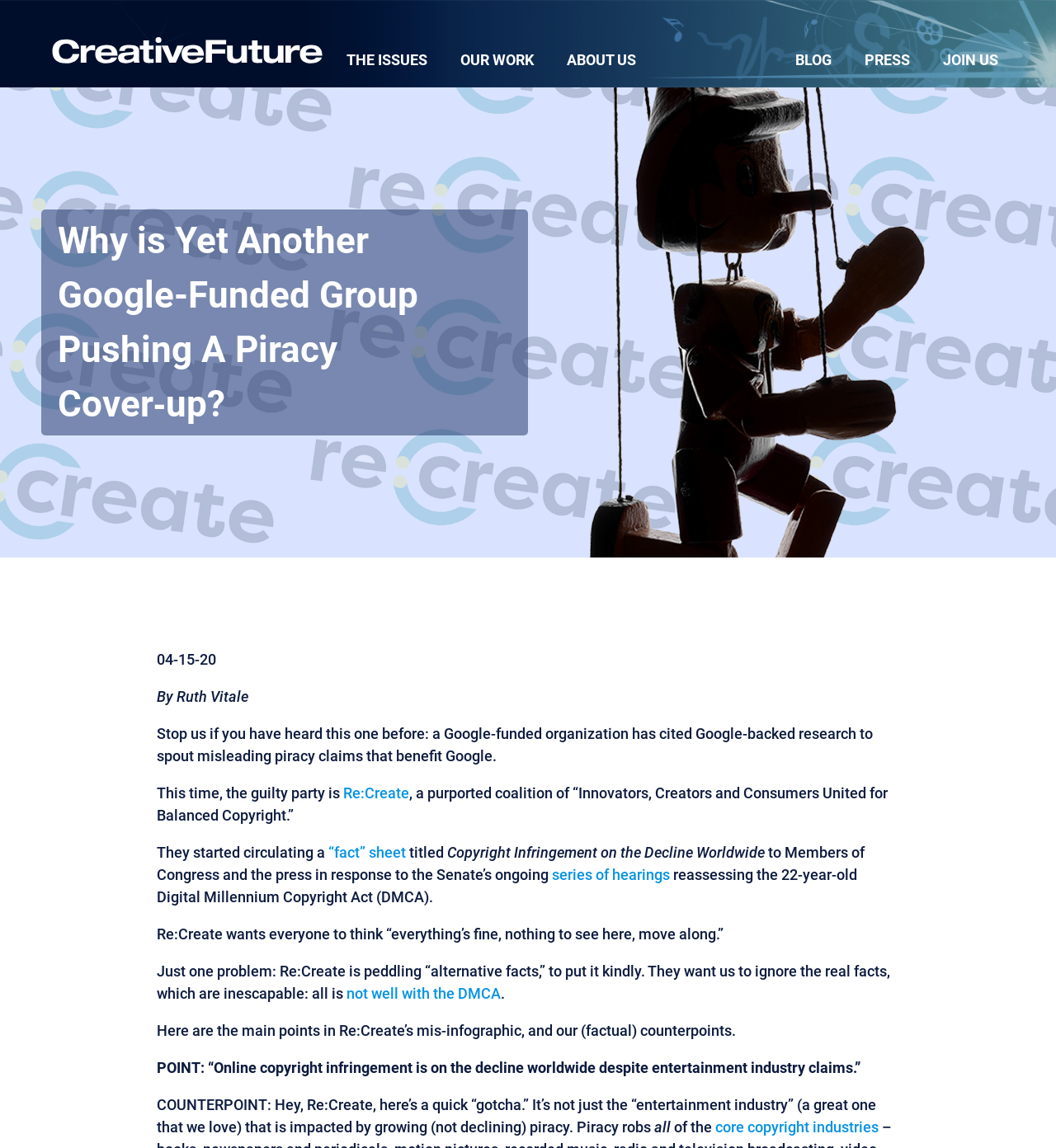Using the description: "Our work", determine the UI element's bounding box coordinates. Ensure the coordinates are in the format of four float numbers between 0 and 1, i.e., [left, top, right, bottom].

[0.42, 0.017, 0.521, 0.076]